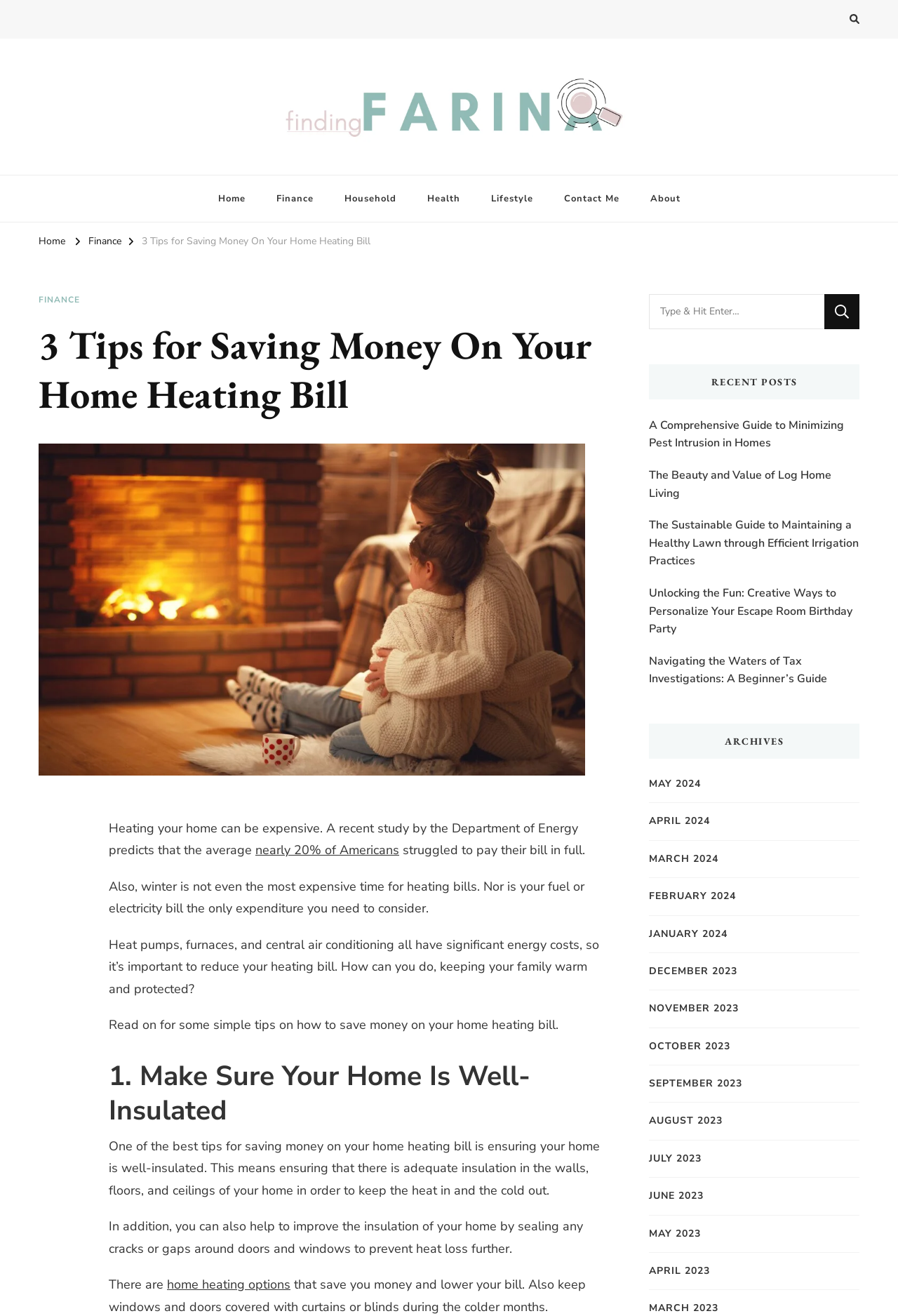Using the provided description: "October 2023", find the bounding box coordinates of the corresponding UI element. The output should be four float numbers between 0 and 1, in the format [left, top, right, bottom].

[0.723, 0.789, 0.813, 0.801]